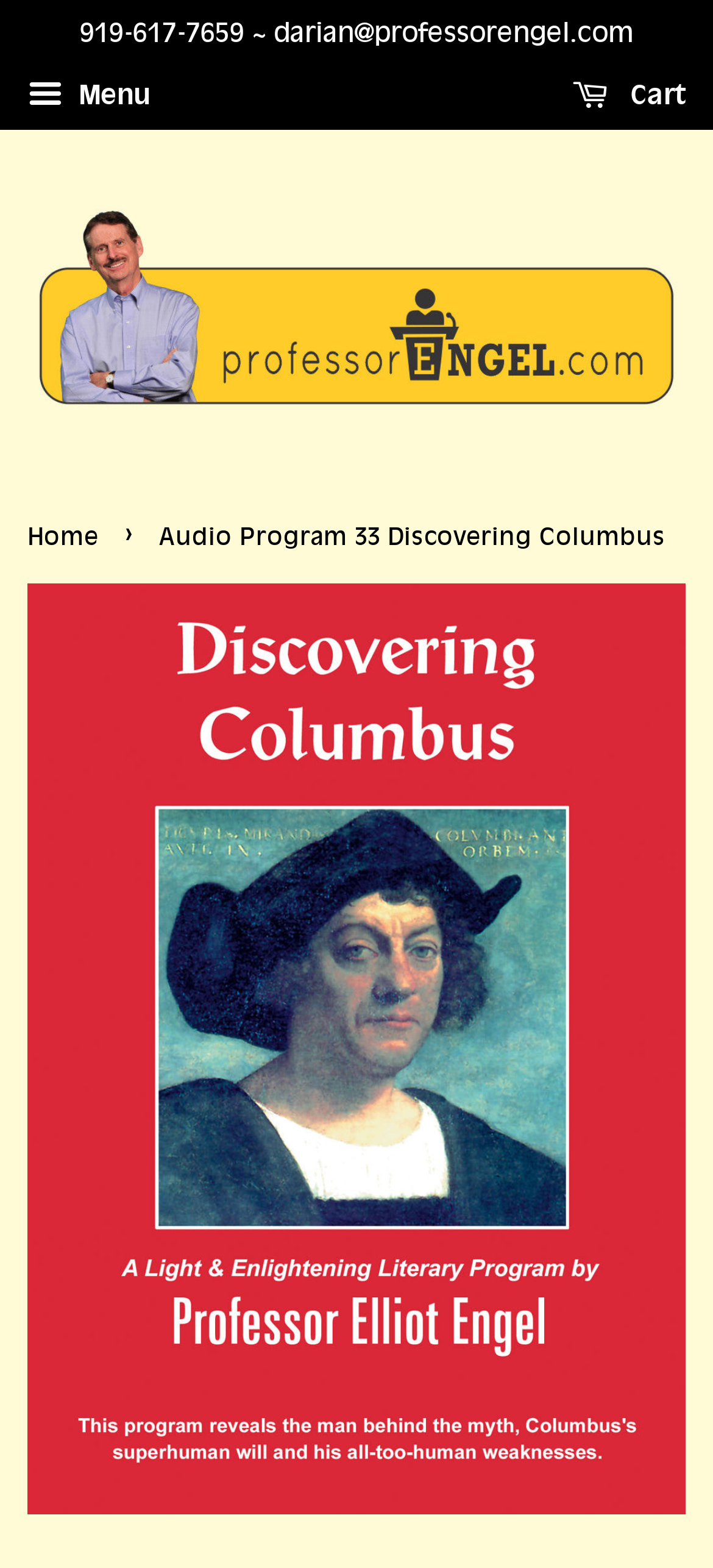Based on the image, please respond to the question with as much detail as possible:
Is there a cart link on the top?

I found a link element with the text 'Cart' on the top section of the webpage, which indicates the presence of a cart link.